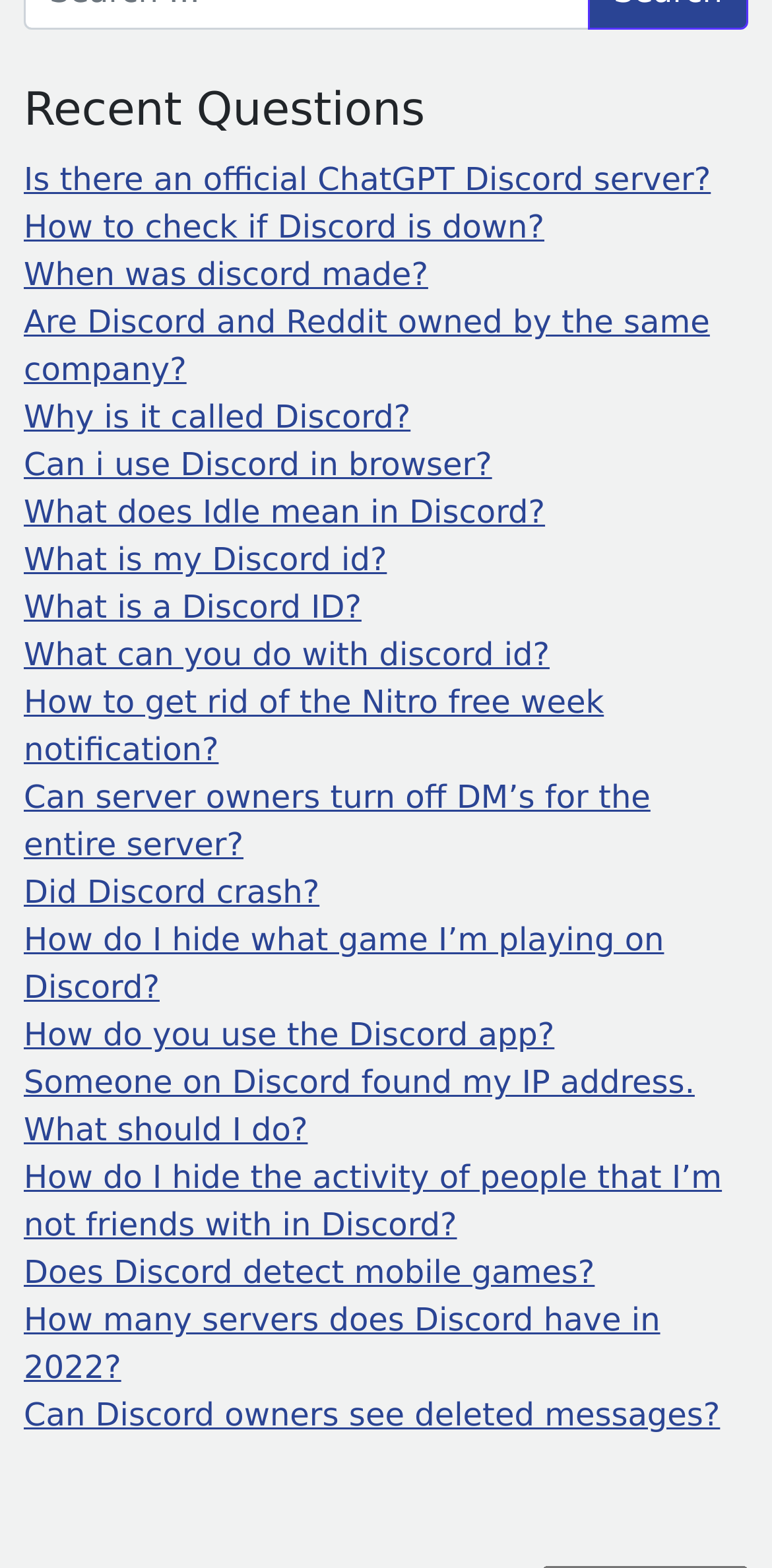Please specify the bounding box coordinates of the element that should be clicked to execute the given instruction: 'Hide what game you’re playing on Discord'. Ensure the coordinates are four float numbers between 0 and 1, expressed as [left, top, right, bottom].

[0.031, 0.587, 0.86, 0.642]